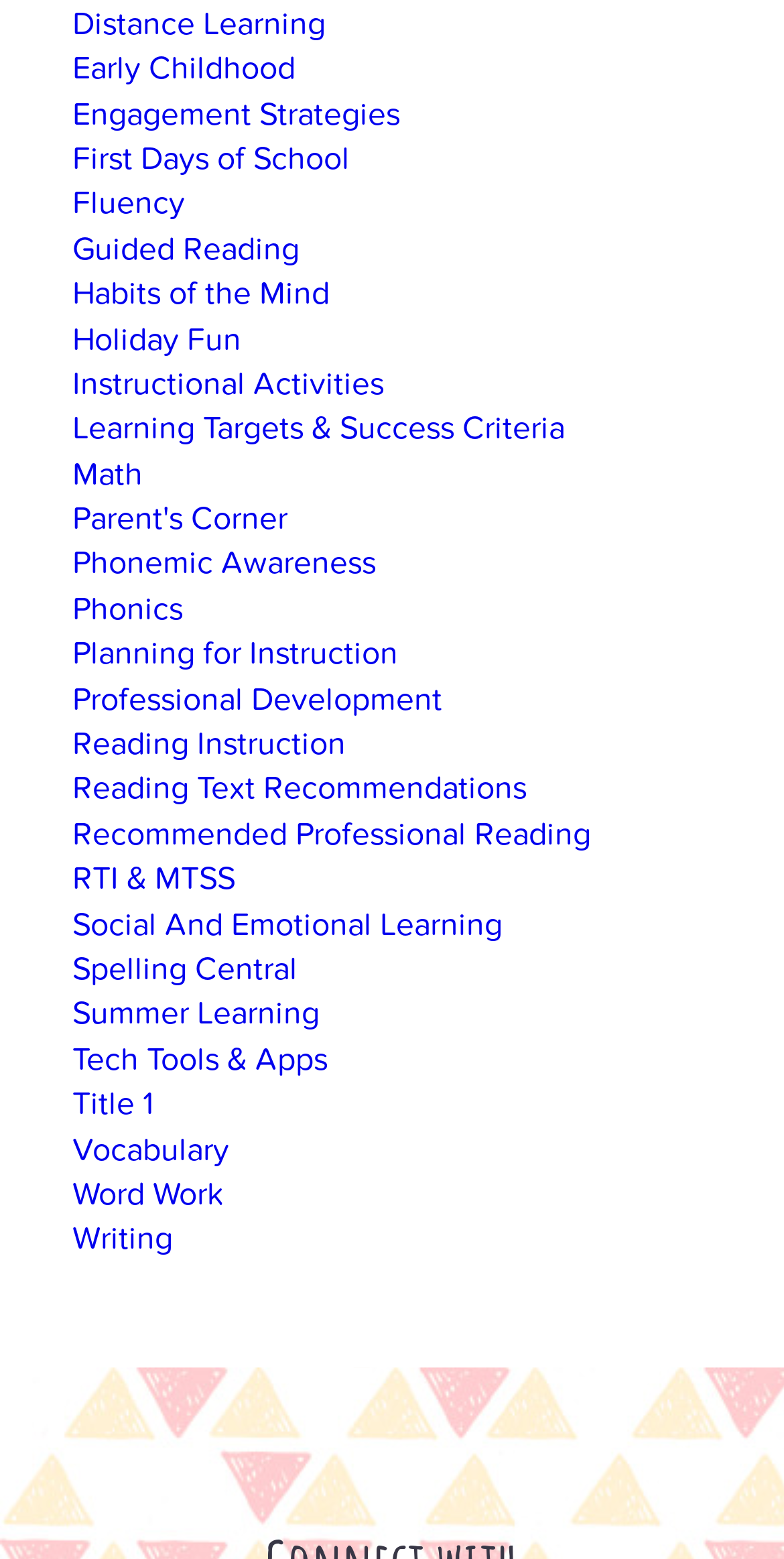Provide the bounding box coordinates of the area you need to click to execute the following instruction: "Explore Engagement Strategies".

[0.092, 0.06, 0.51, 0.086]